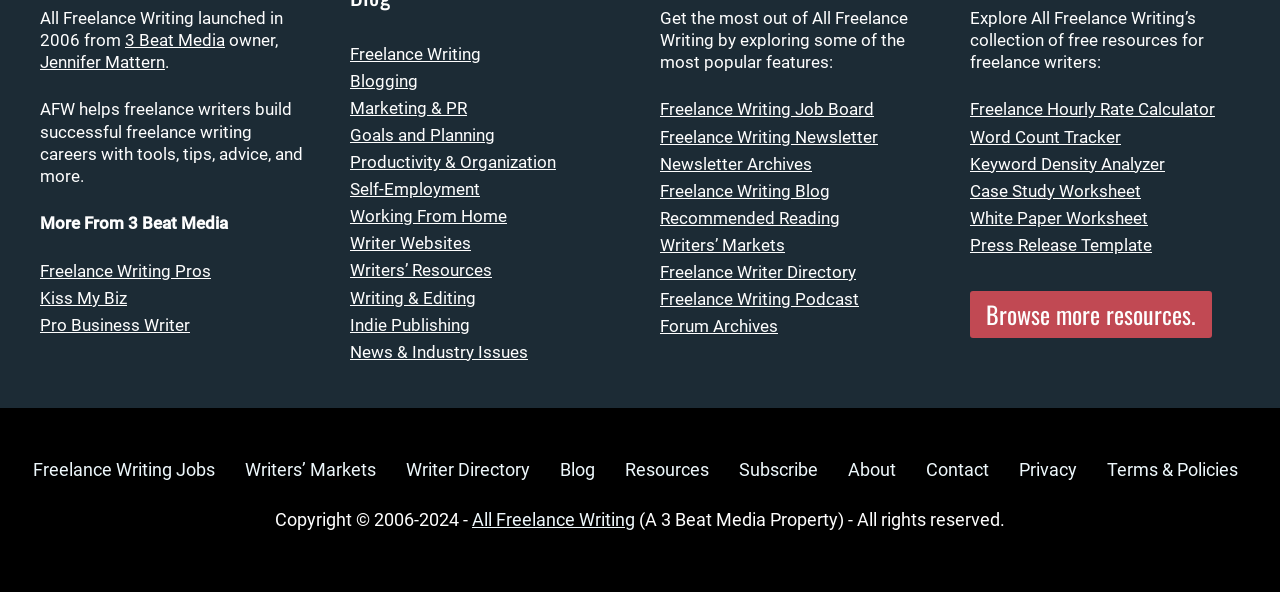Look at the image and give a detailed response to the following question: What is the purpose of All Freelance Writing?

The purpose of All Freelance Writing can be inferred from the second paragraph of the webpage, which states 'AFW helps freelance writers build successful freelance writing careers with tools, tips, advice, and more.'